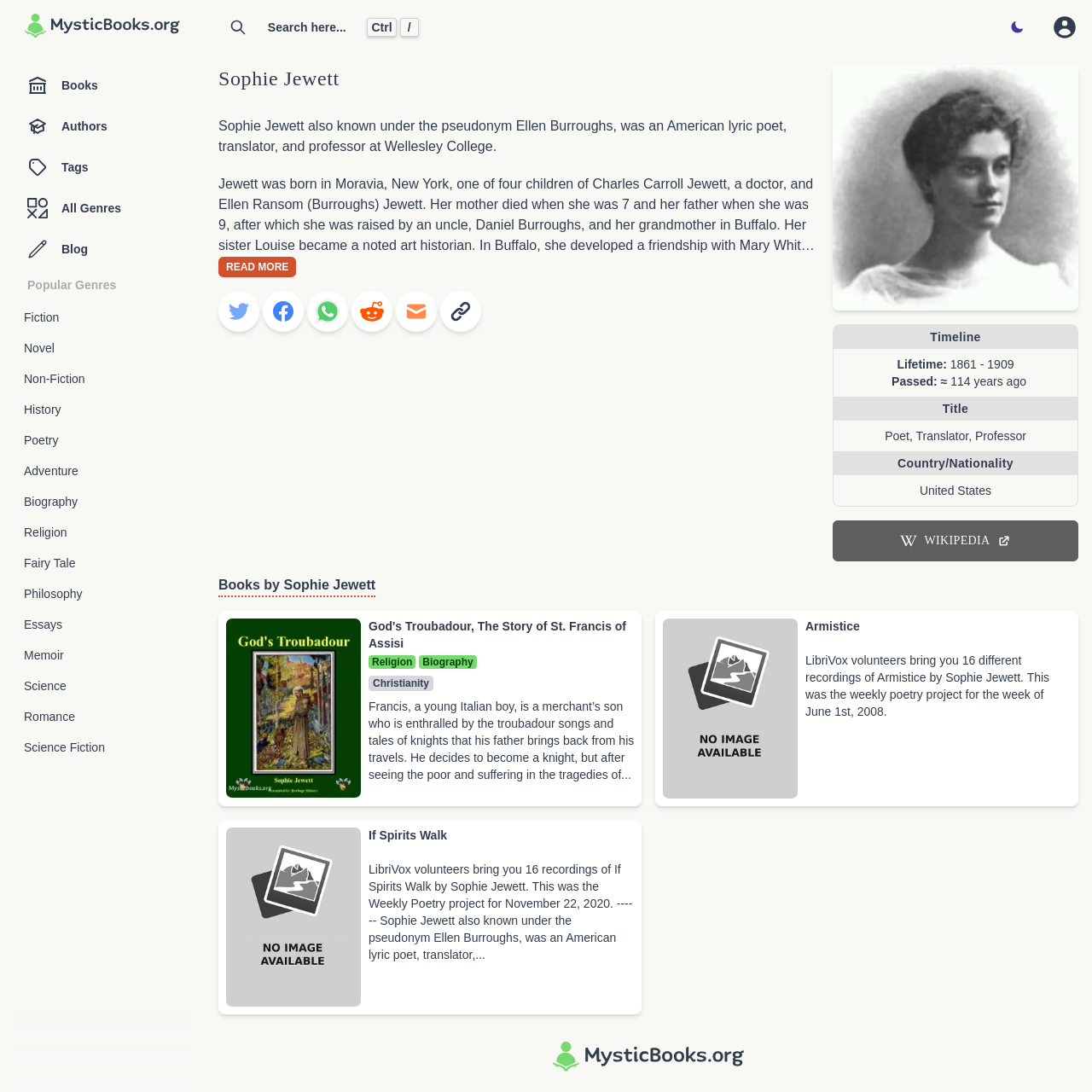Using the format (top-left x, top-left y, bottom-right x, bottom-right y), and given the element description, identify the bounding box coordinates within the screenshot: Search here... Ctrl /

[0.197, 0.006, 0.397, 0.044]